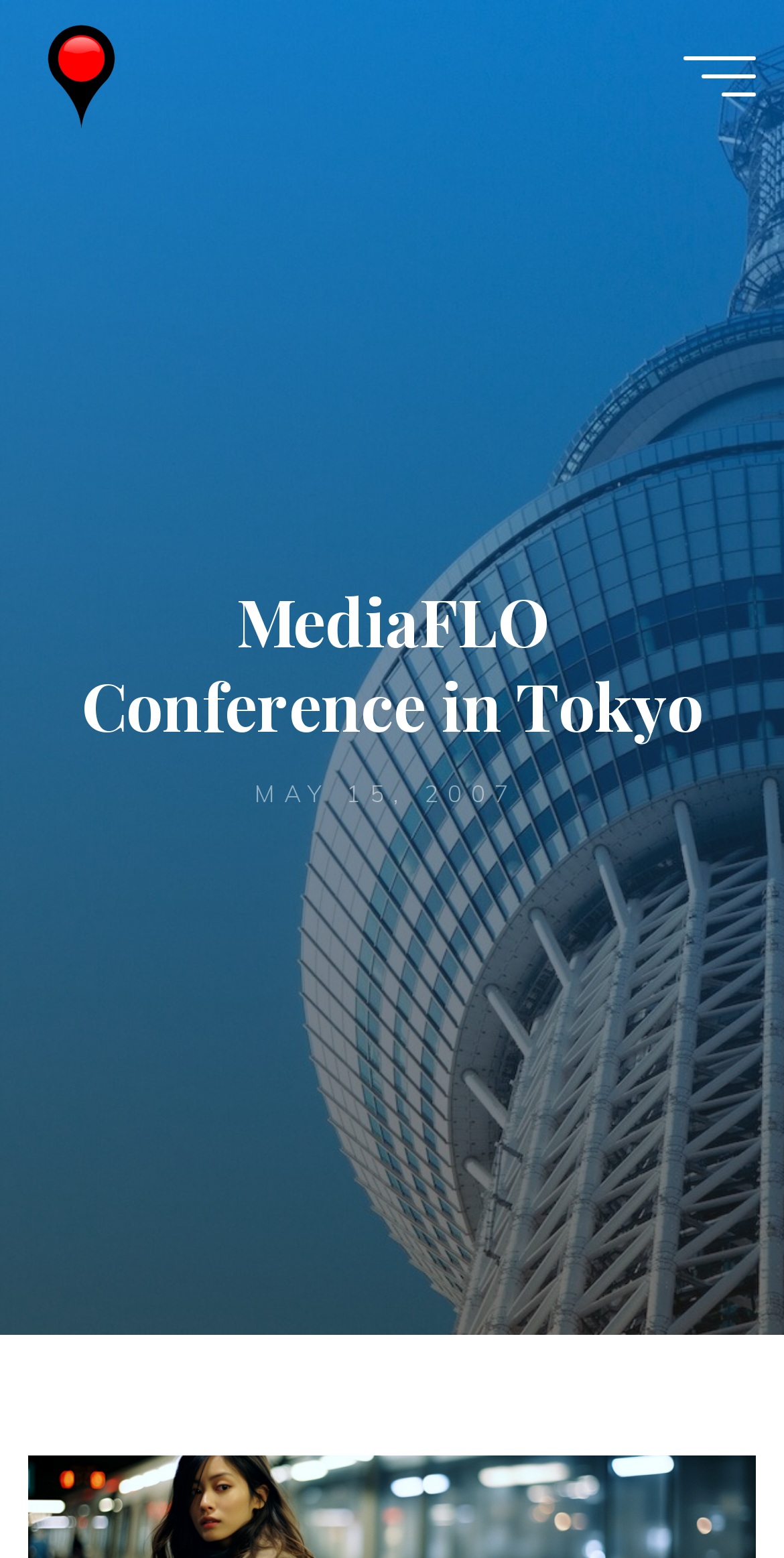How many links to Wireless Watch Japan are on the page?
Give a single word or phrase answer based on the content of the image.

2